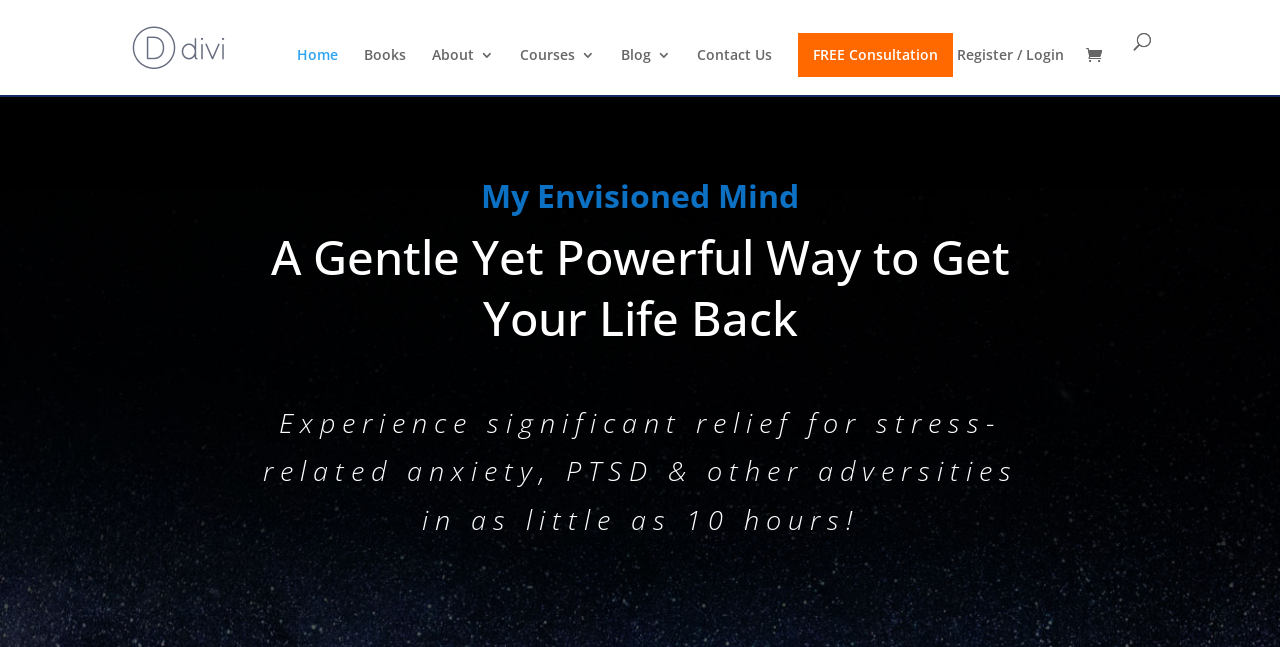Using the element description provided, determine the bounding box coordinates in the format (top-left x, top-left y, bottom-right x, bottom-right y). Ensure that all values are floating point numbers between 0 and 1. Element description: Contact Us

[0.545, 0.074, 0.603, 0.147]